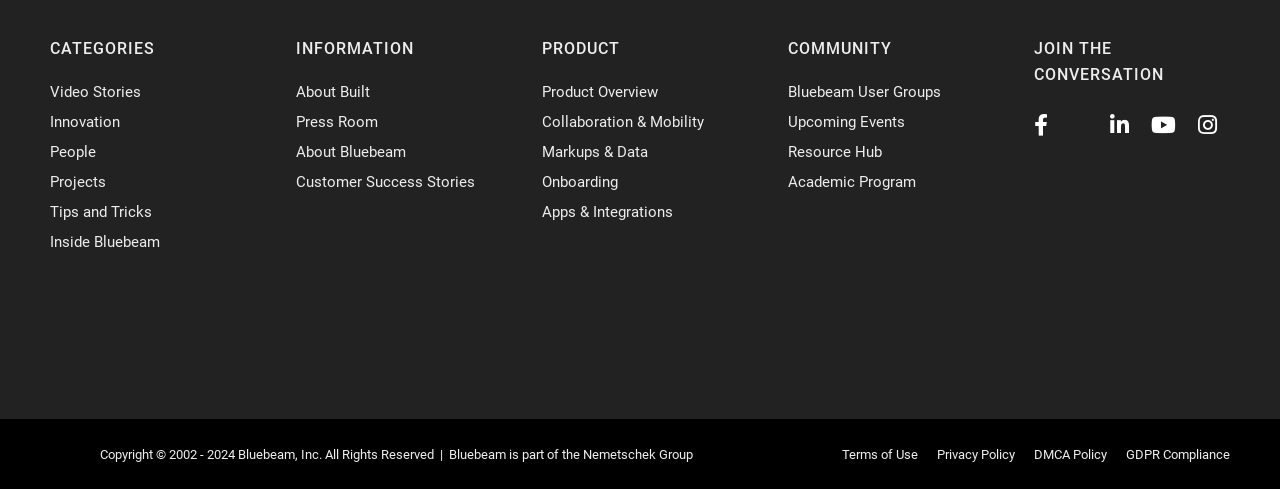Determine the bounding box coordinates of the section to be clicked to follow the instruction: "Follow on Twitter". The coordinates should be given as four float numbers between 0 and 1, formatted as [left, top, right, bottom].

[0.808, 0.244, 0.819, 0.281]